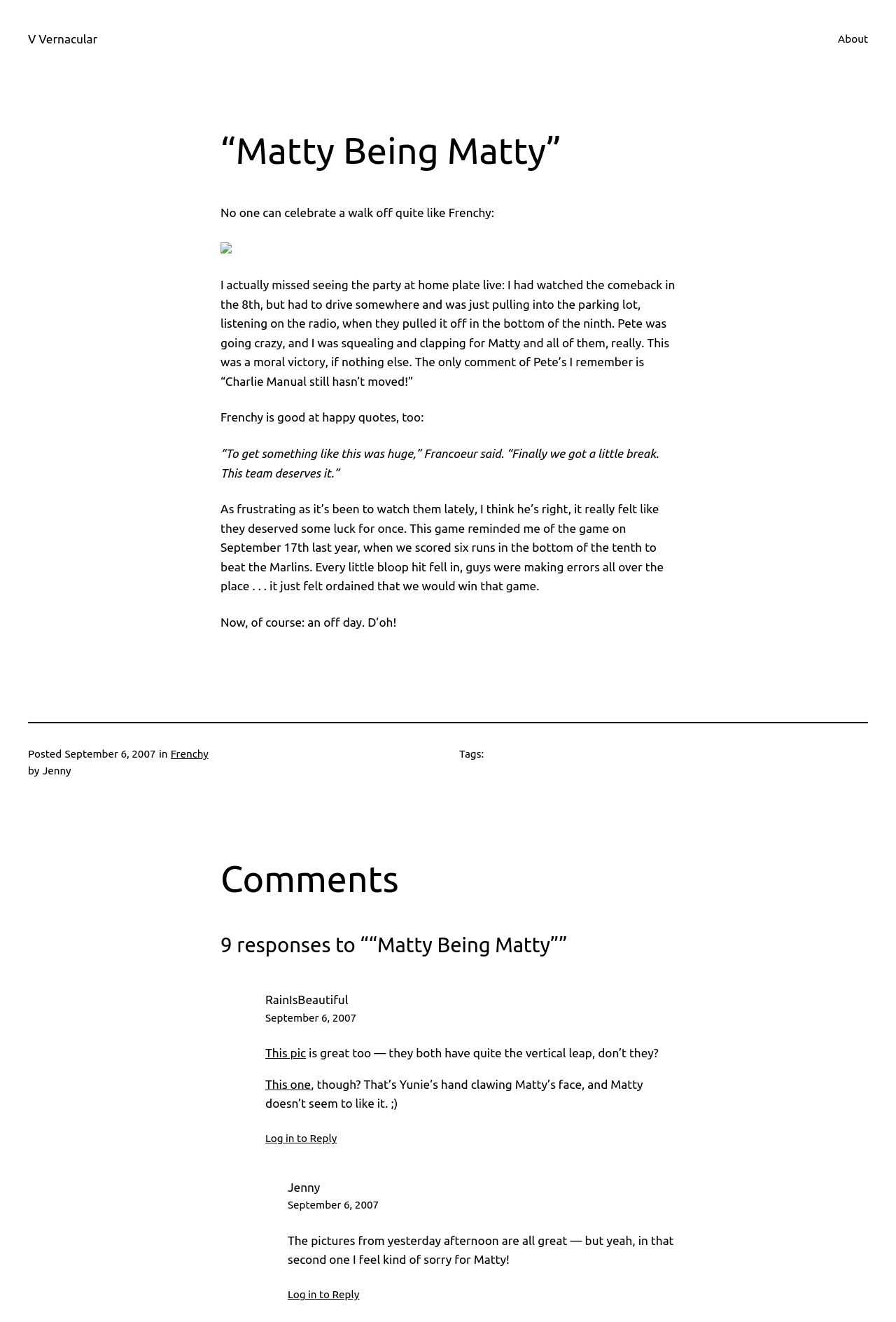Identify the bounding box coordinates of the part that should be clicked to carry out this instruction: "Click on the 'Jenny' link".

[0.321, 0.893, 0.357, 0.903]